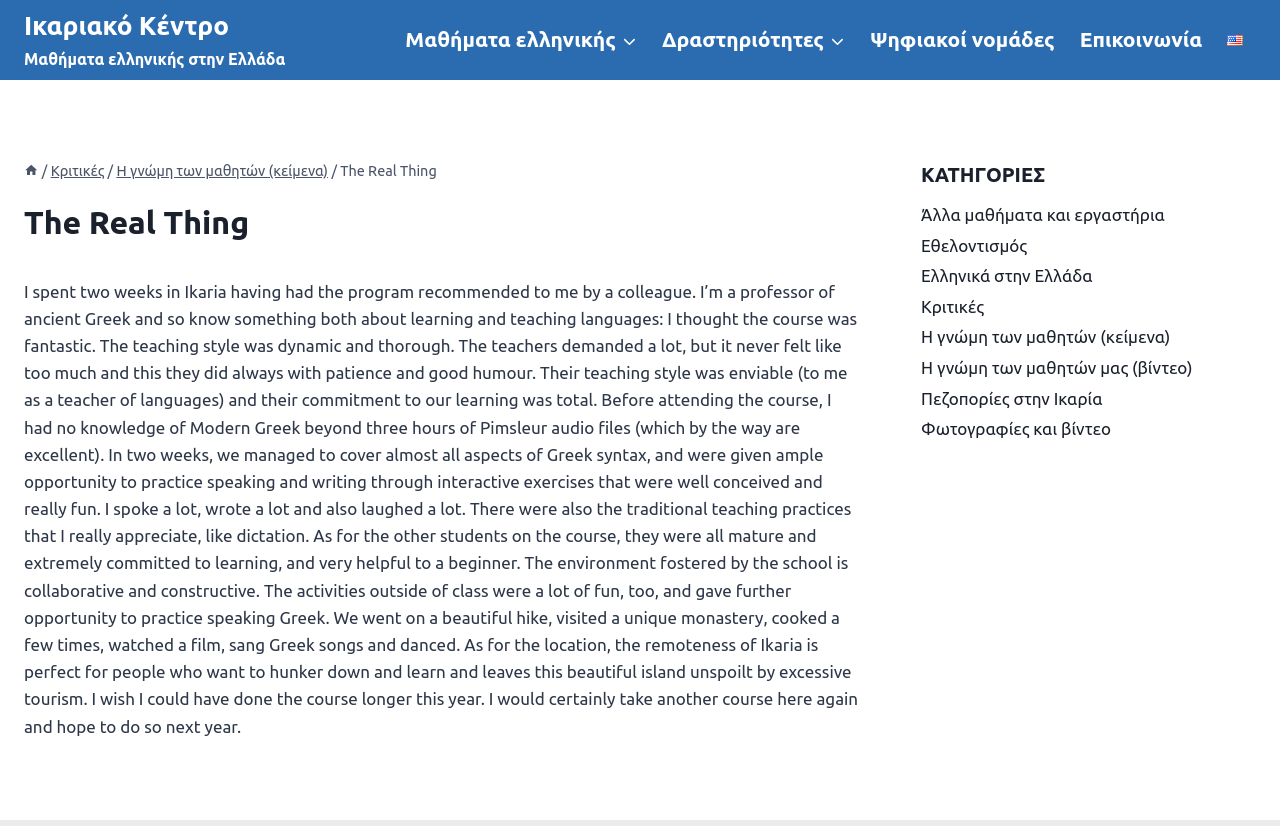Identify the bounding box coordinates of the clickable region necessary to fulfill the following instruction: "View the categories". The bounding box coordinates should be four float numbers between 0 and 1, i.e., [left, top, right, bottom].

[0.72, 0.194, 0.981, 0.23]